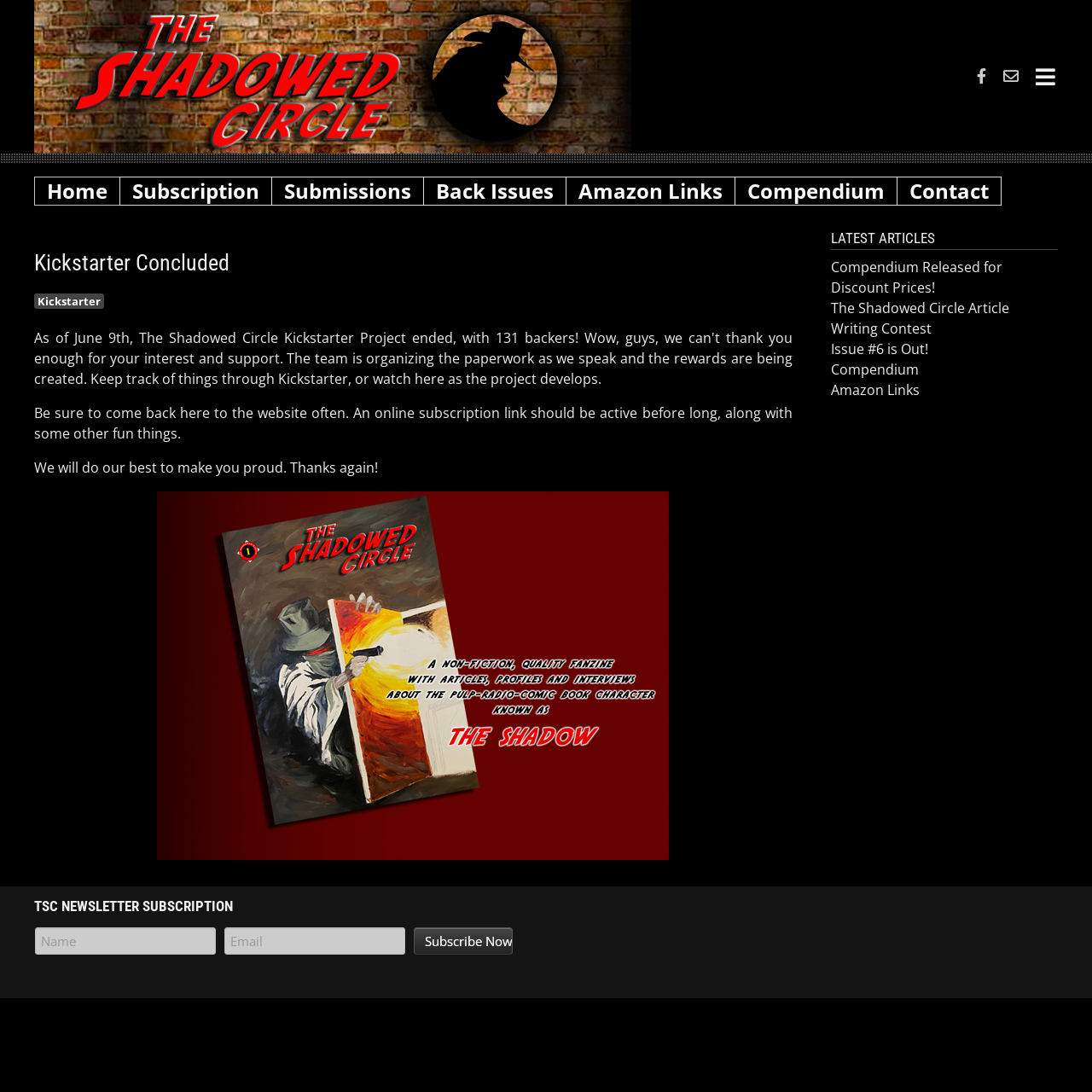Please specify the bounding box coordinates of the clickable region necessary for completing the following instruction: "Read the latest article". The coordinates must consist of four float numbers between 0 and 1, i.e., [left, top, right, bottom].

[0.761, 0.236, 0.918, 0.272]